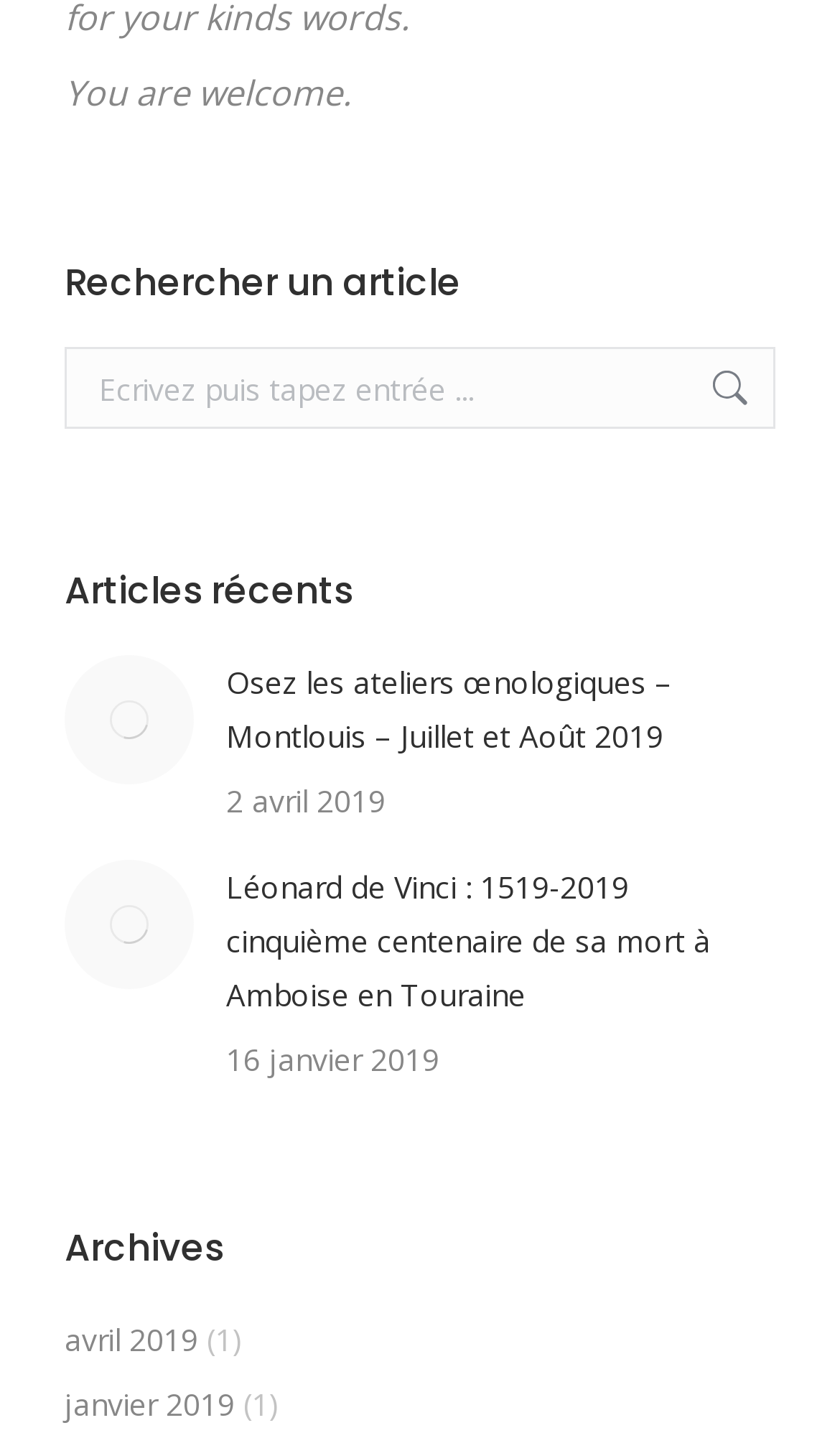What is the purpose of the search bar?
Please provide a single word or phrase as your answer based on the screenshot.

To search for articles